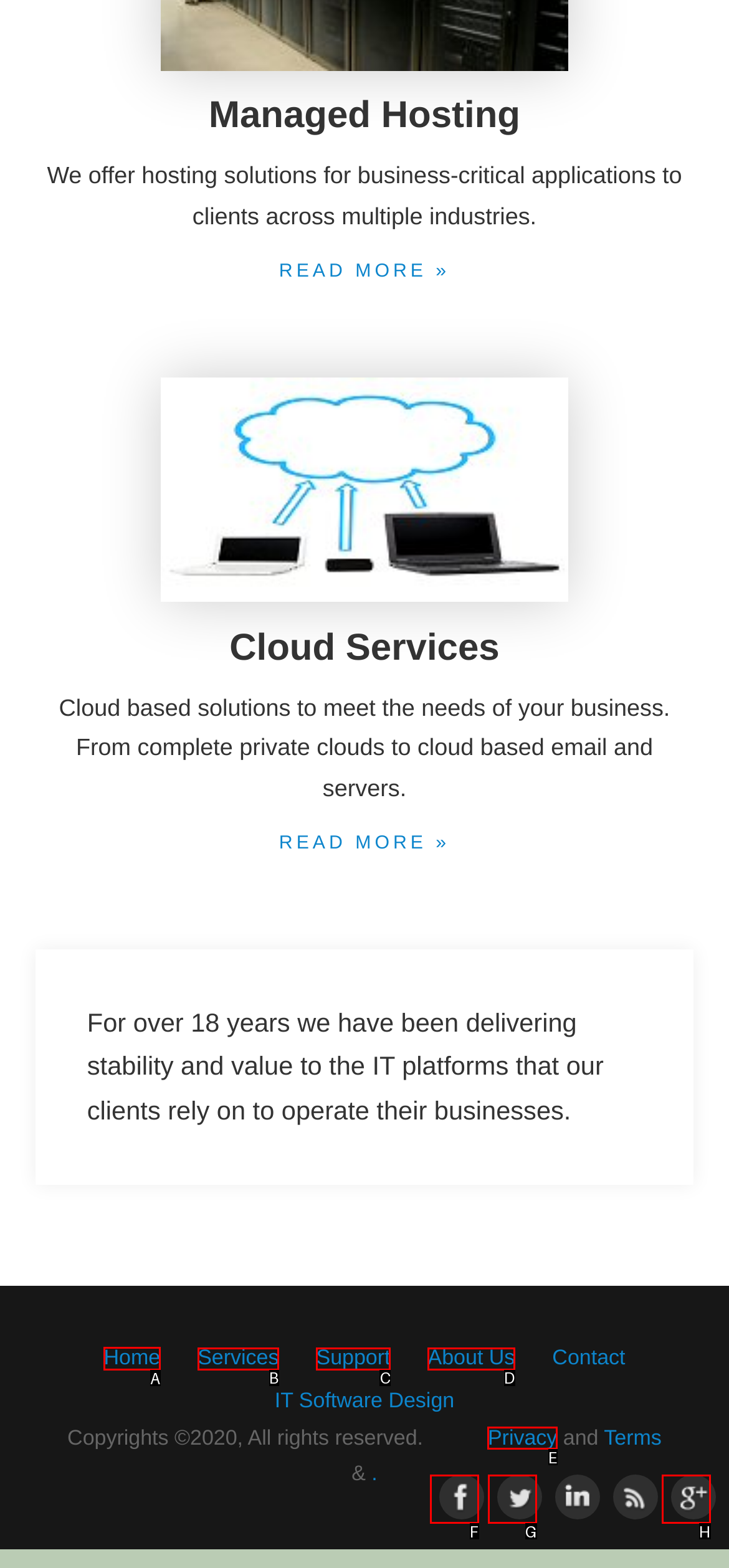Choose the UI element to click on to achieve this task: Go to Home page. Reply with the letter representing the selected element.

A